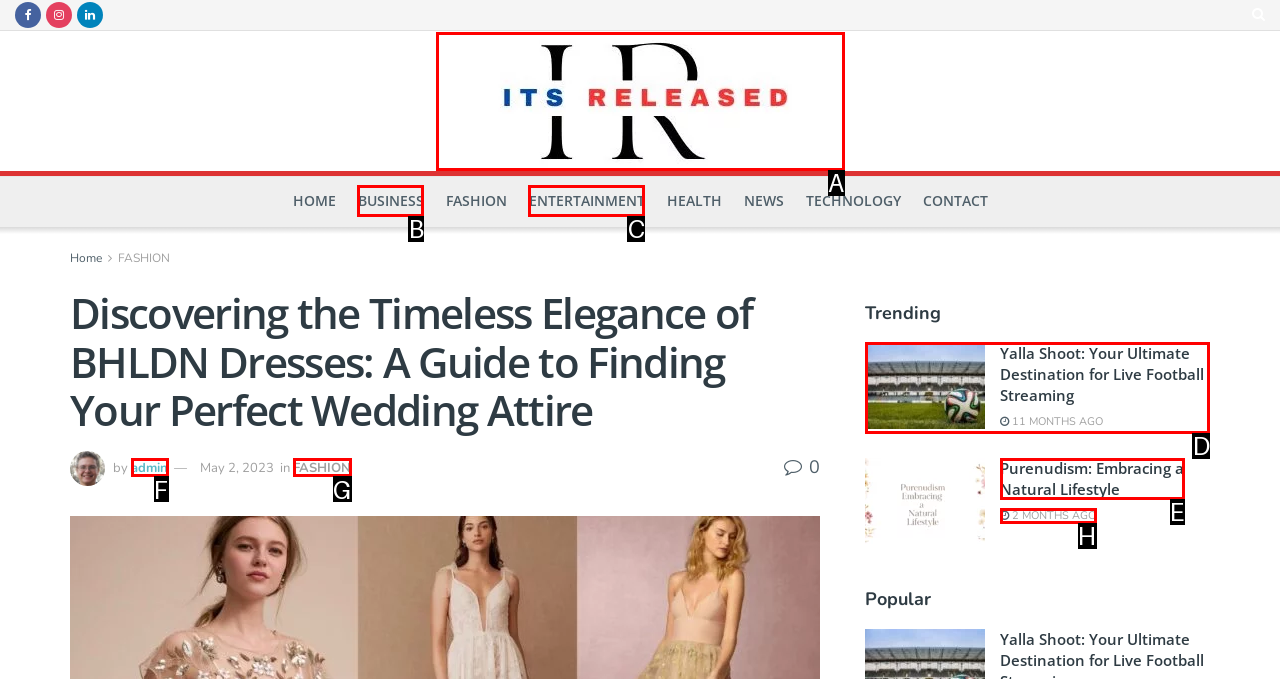Provide the letter of the HTML element that you need to click on to perform the task: Read the article about Yalla Shoot.
Answer with the letter corresponding to the correct option.

D